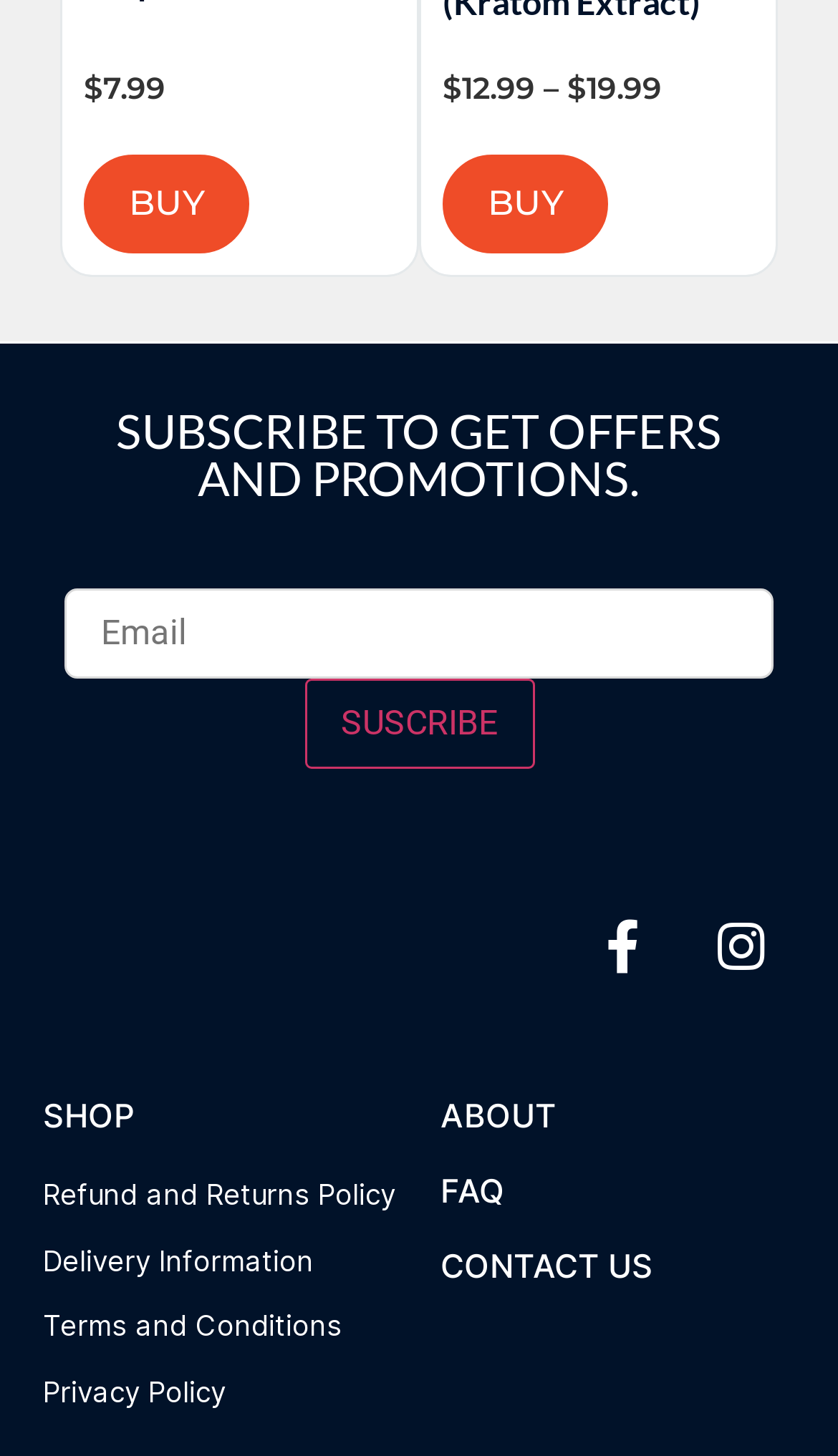Refer to the image and offer a detailed explanation in response to the question: How many 'BUY' buttons are there?

I counted the number of 'BUY' buttons on the webpage and found two of them, one corresponding to the price '$7.99' and the other corresponding to the price '$12.99'.